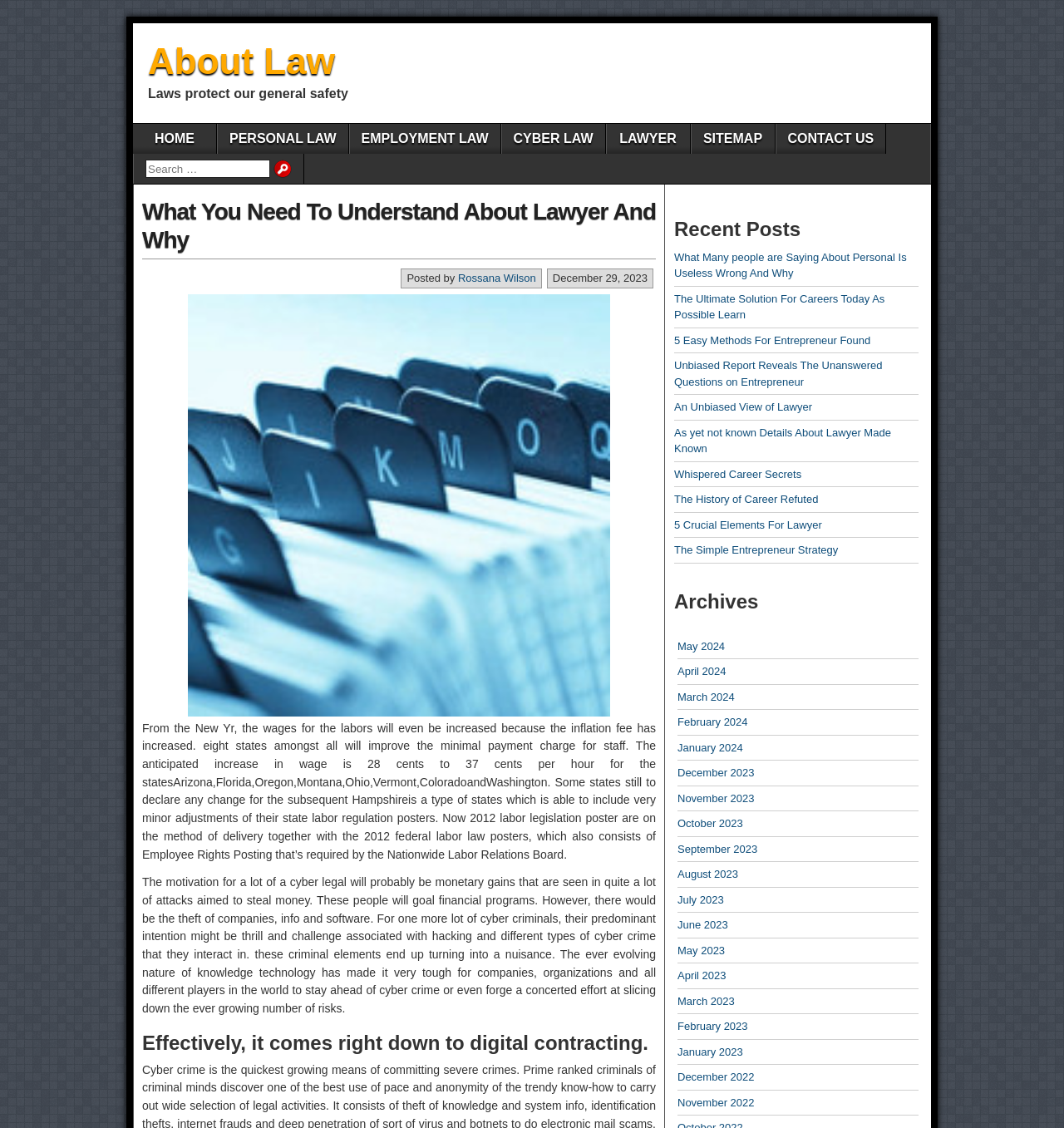How many links are there in the 'Recent Posts' section?
Provide a detailed and extensive answer to the question.

The 'Recent Posts' section has 12 links to different articles, which can be counted by looking at the links starting from 'What Many people are Saying About Personal Is Useless Wrong And Why' to 'The Simple Entrepreneur Strategy'.